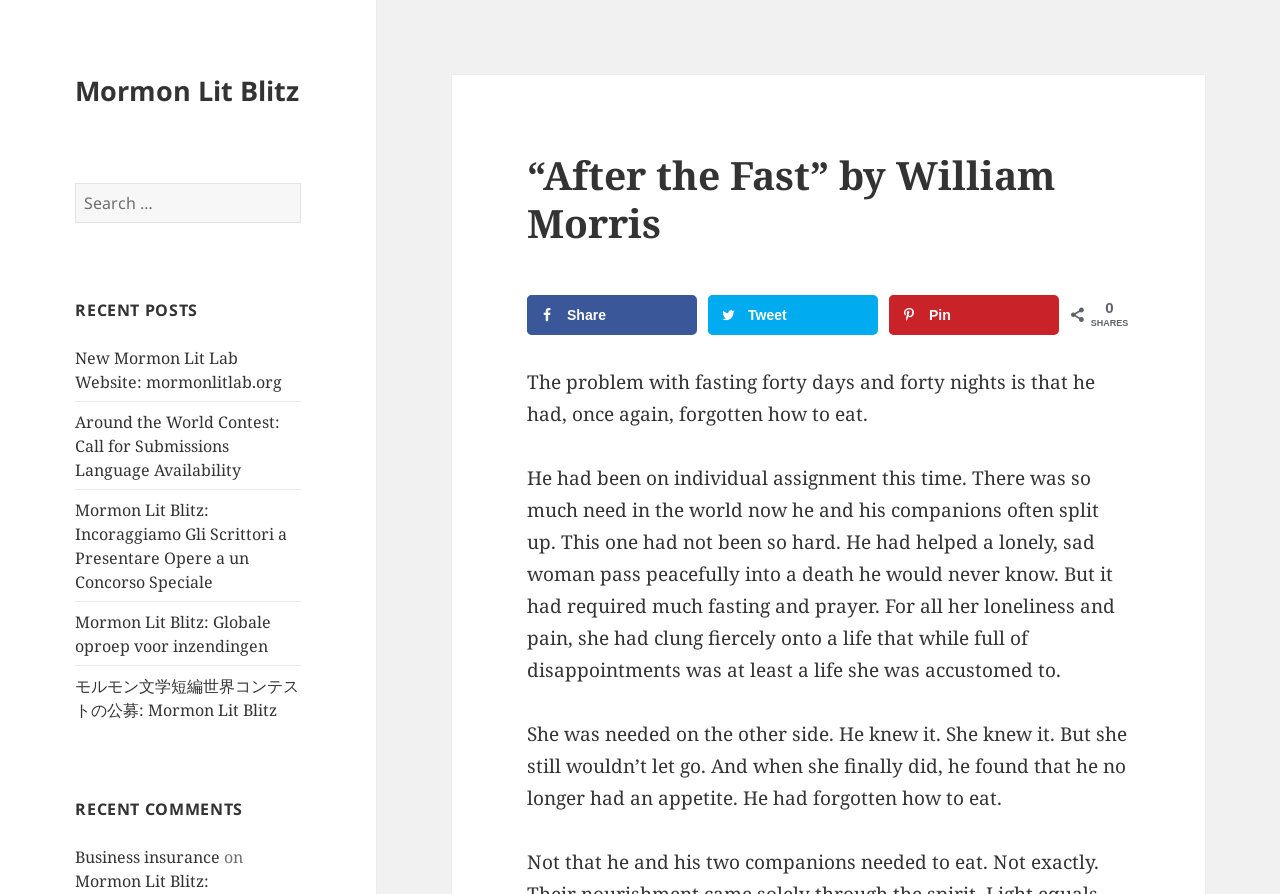What is the title of the current post?
Using the image as a reference, deliver a detailed and thorough answer to the question.

The title of the current post can be found in the heading element with the text '“After the Fast” by William Morris'. This is the main content of the webpage, and the title is clearly indicated.